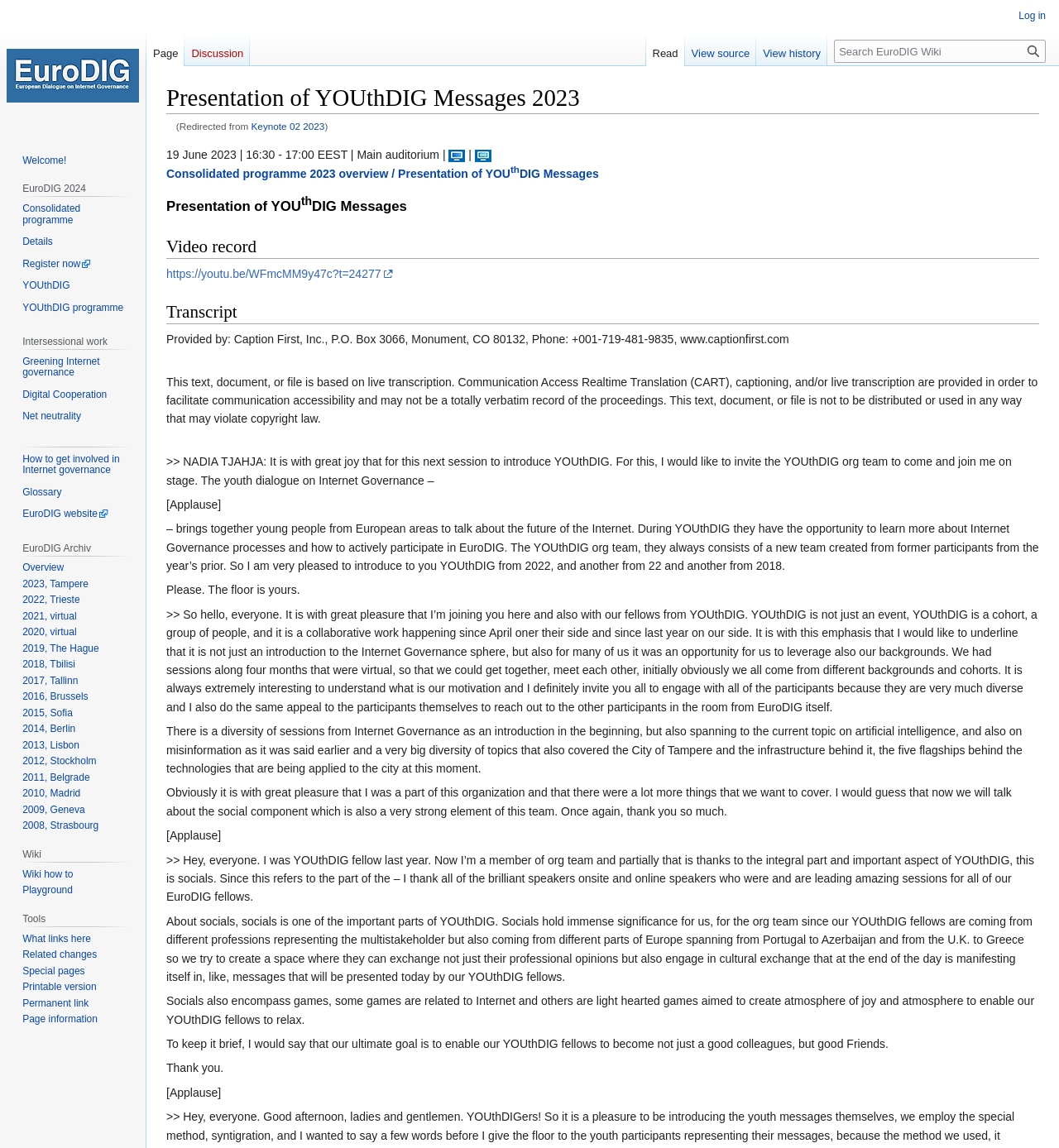Please find the bounding box coordinates of the element that must be clicked to perform the given instruction: "Search EuroDIG Wiki". The coordinates should be four float numbers from 0 to 1, i.e., [left, top, right, bottom].

[0.788, 0.035, 0.988, 0.055]